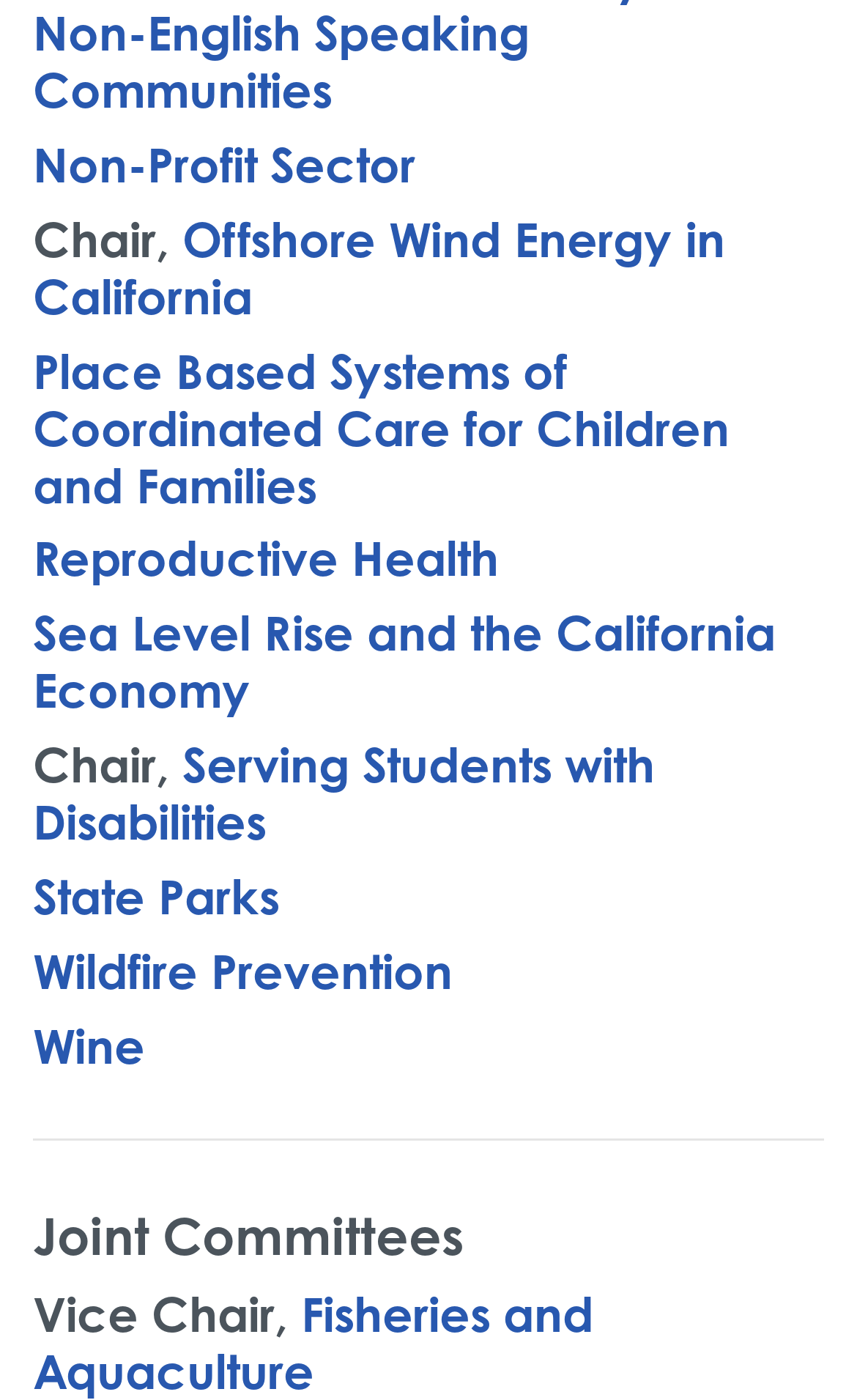Find the bounding box of the UI element described as: "State Parks". The bounding box coordinates should be given as four float values between 0 and 1, i.e., [left, top, right, bottom].

[0.038, 0.618, 0.326, 0.661]